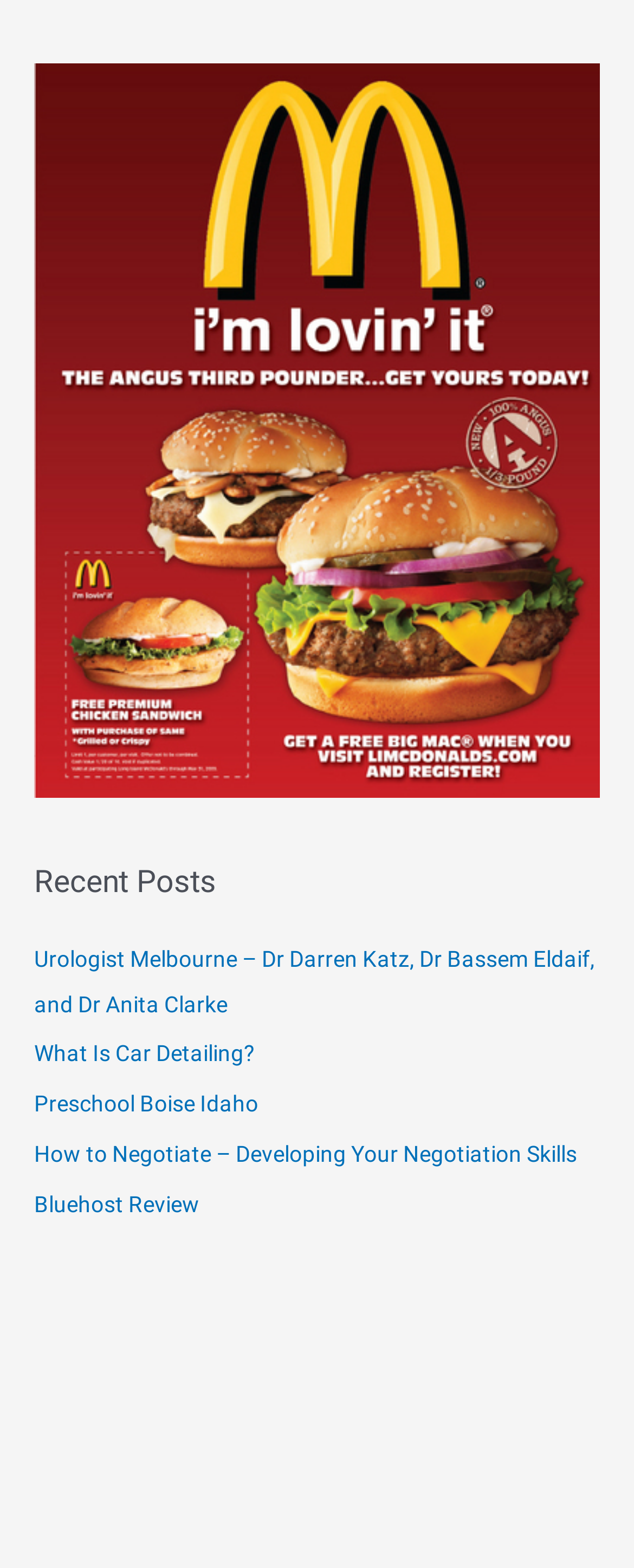What is the purpose of the 'Recent Posts' section?
Offer a detailed and full explanation in response to the question.

The purpose of the 'Recent Posts' section is to display the latest posts on the webpage, allowing users to quickly access and read the most recent content.